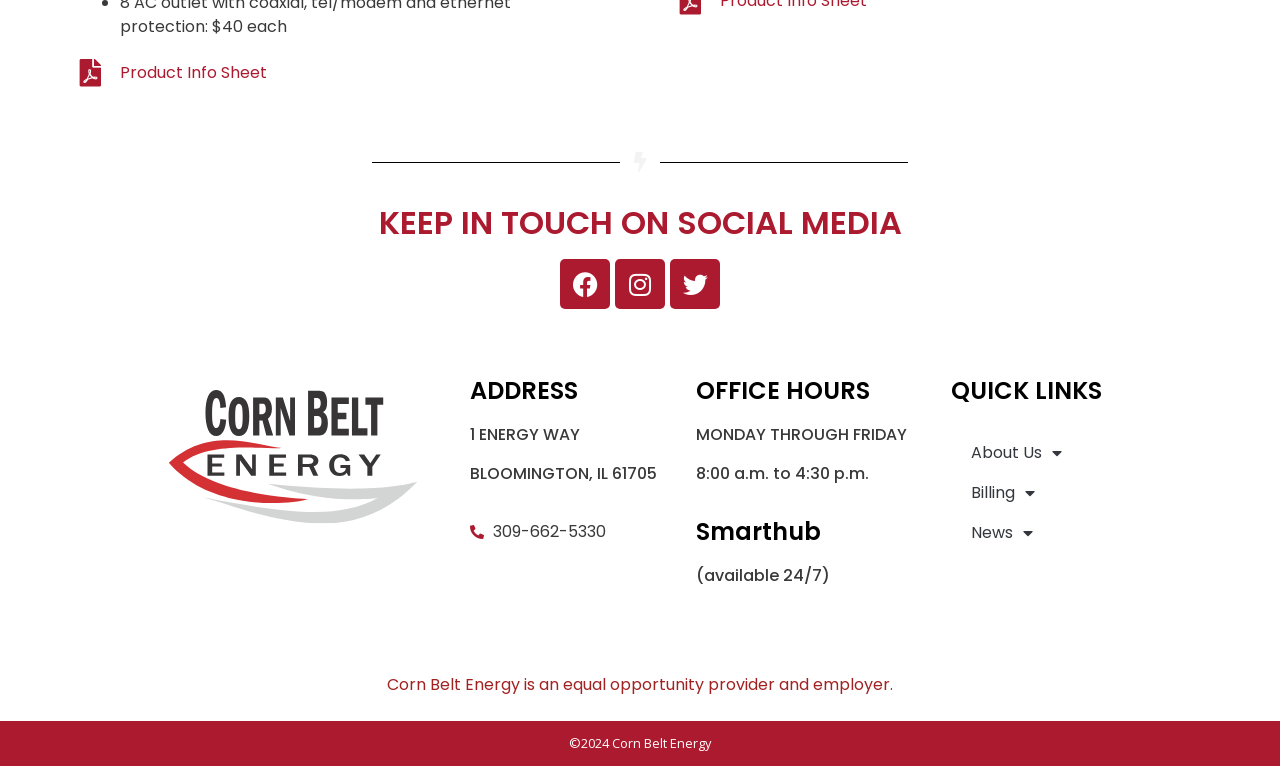From the webpage screenshot, predict the bounding box coordinates (top-left x, top-left y, bottom-right x, bottom-right y) for the UI element described here: Product Info Sheet

[0.062, 0.077, 0.469, 0.114]